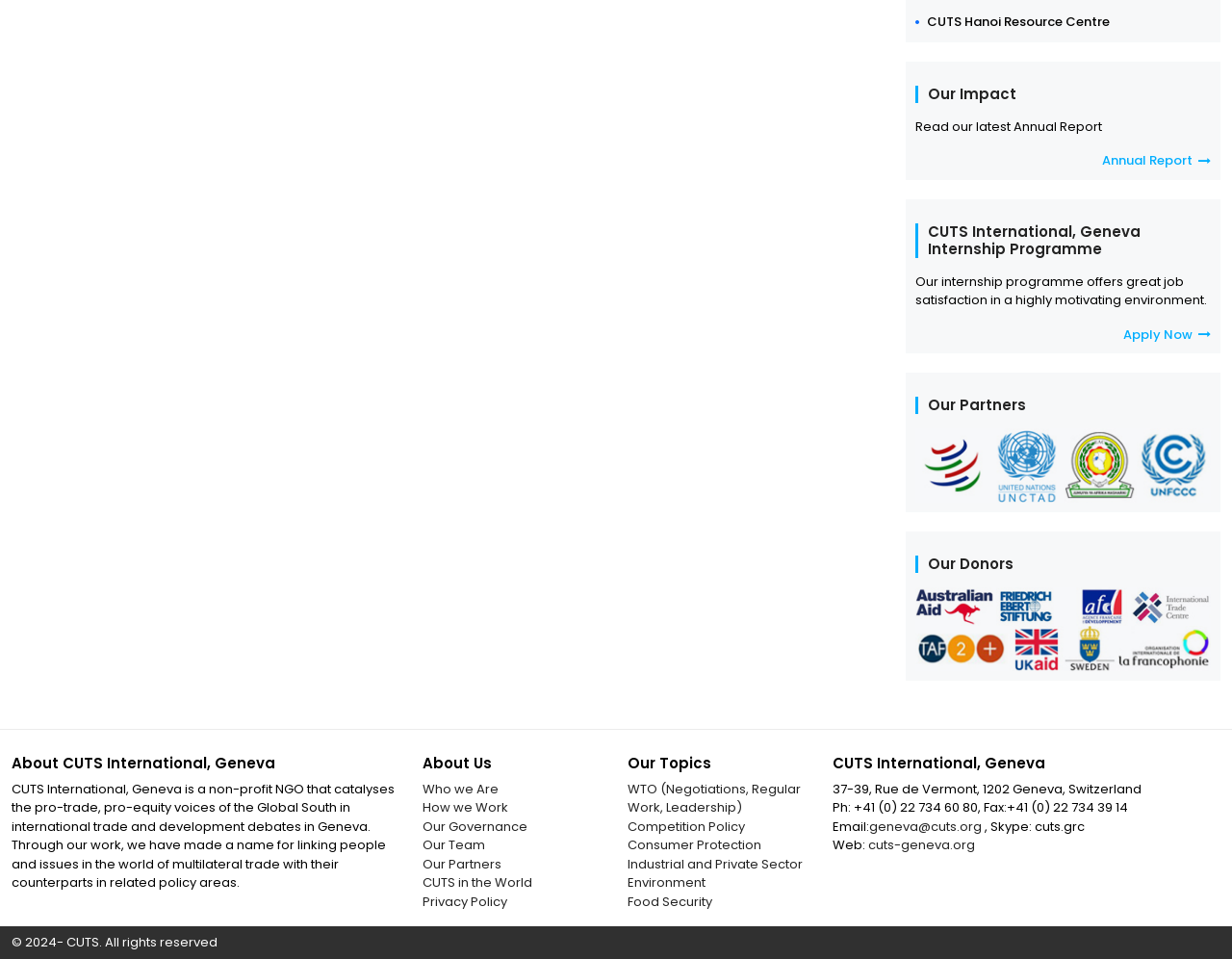Determine the bounding box coordinates of the area to click in order to meet this instruction: "Apply for internship".

[0.743, 0.339, 0.983, 0.359]